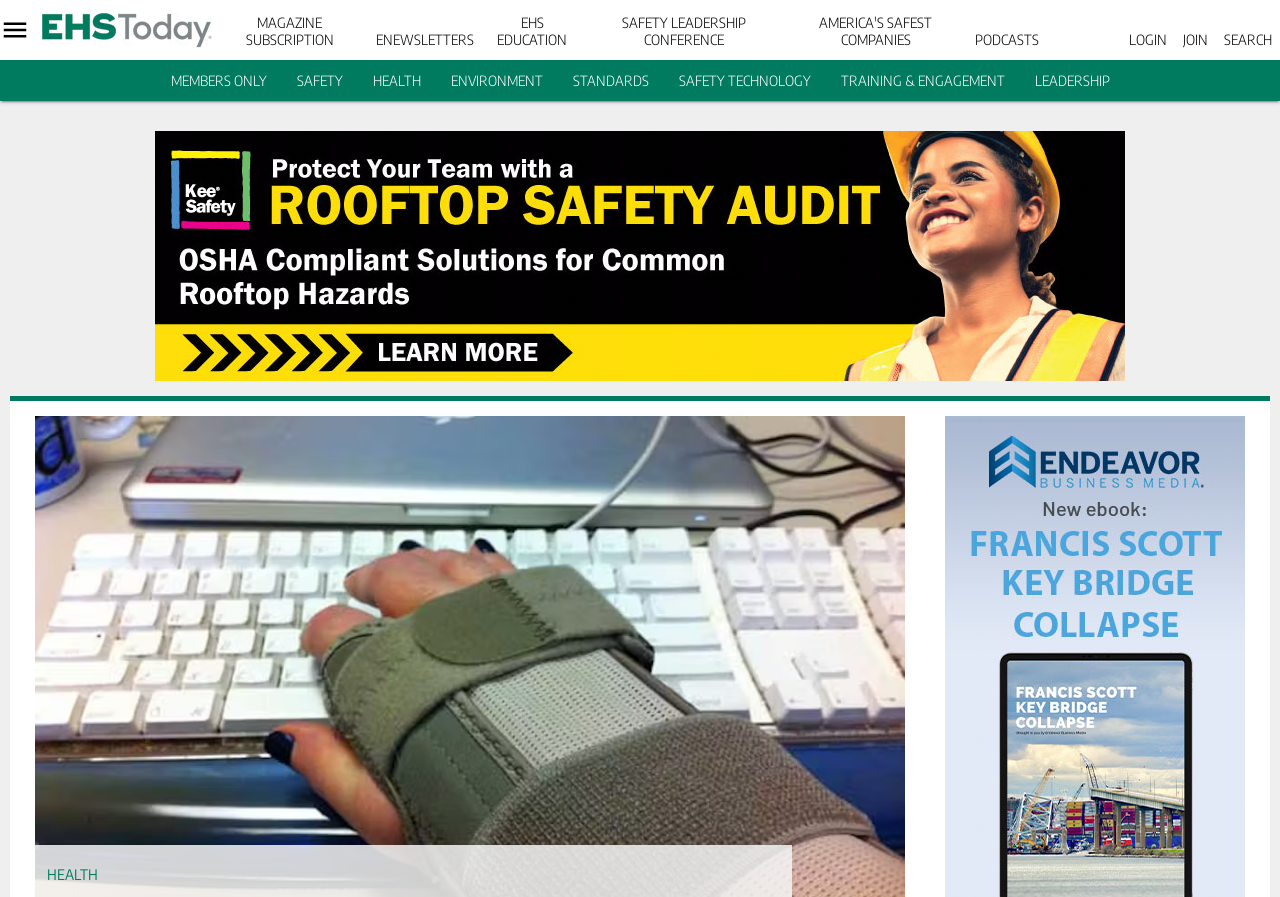Provide the bounding box coordinates for the specified HTML element described in this description: "Safety Technology". The coordinates should be four float numbers ranging from 0 to 1, in the format [left, top, right, bottom].

[0.0, 0.457, 0.025, 0.495]